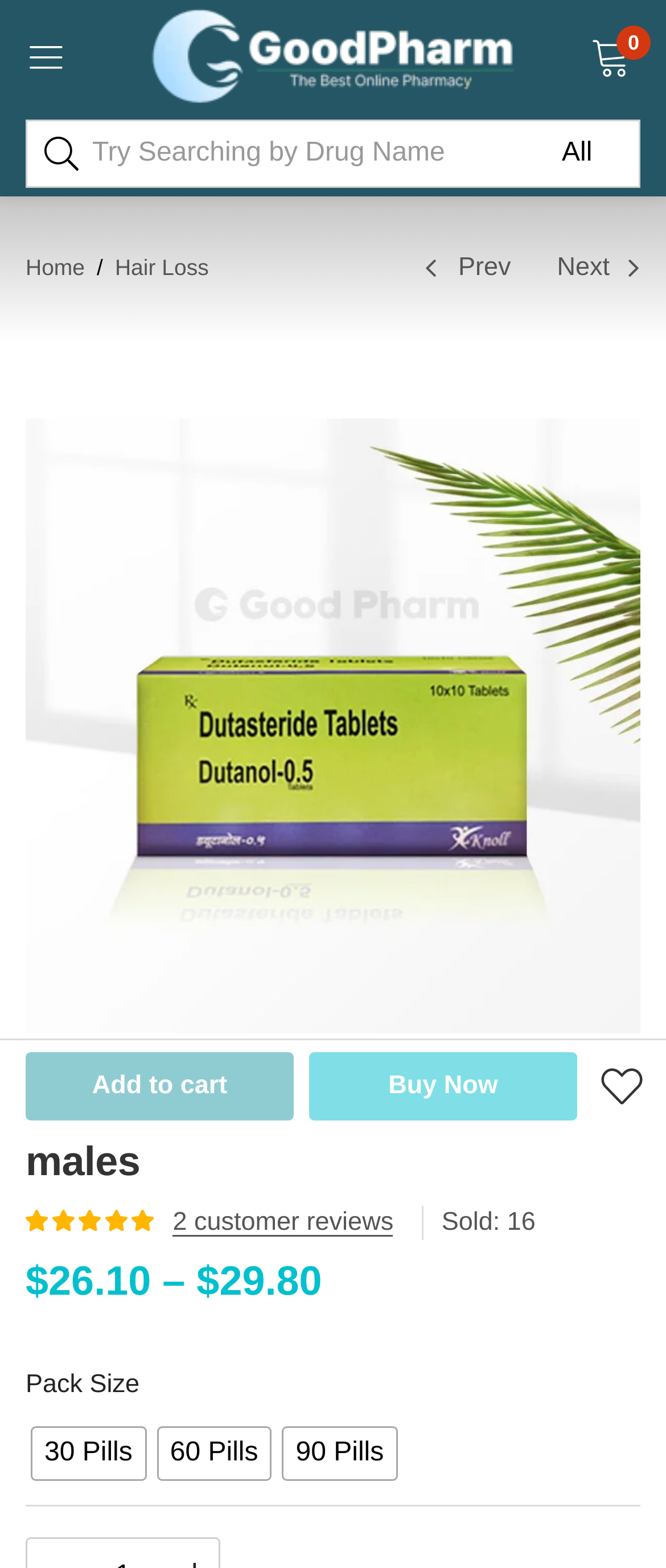Identify the bounding box coordinates for the region to click in order to carry out this instruction: "Buy now". Provide the coordinates using four float numbers between 0 and 1, formatted as [left, top, right, bottom].

[0.464, 0.671, 0.867, 0.715]